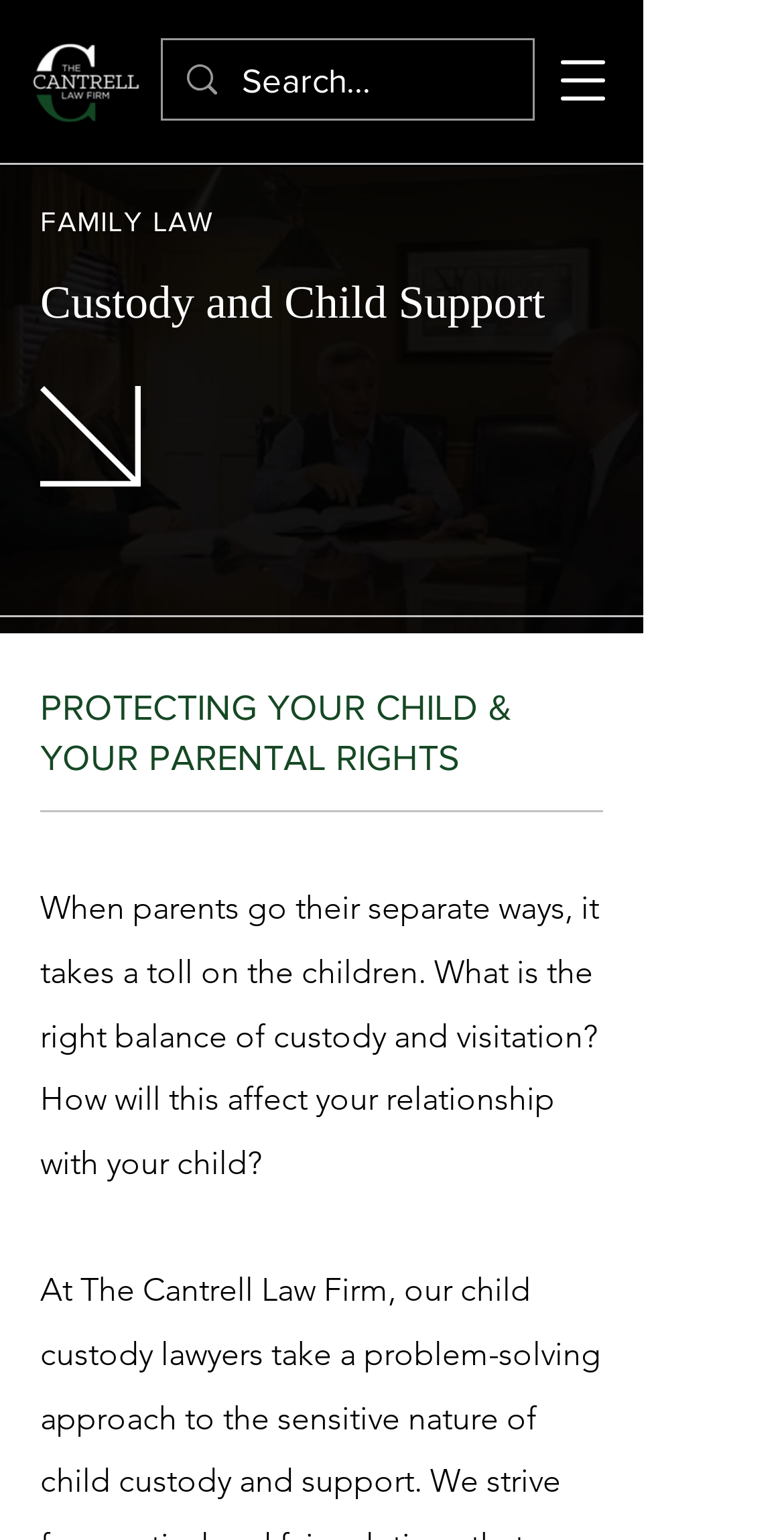What is the text of the webpage's headline?

Custody and Child Support